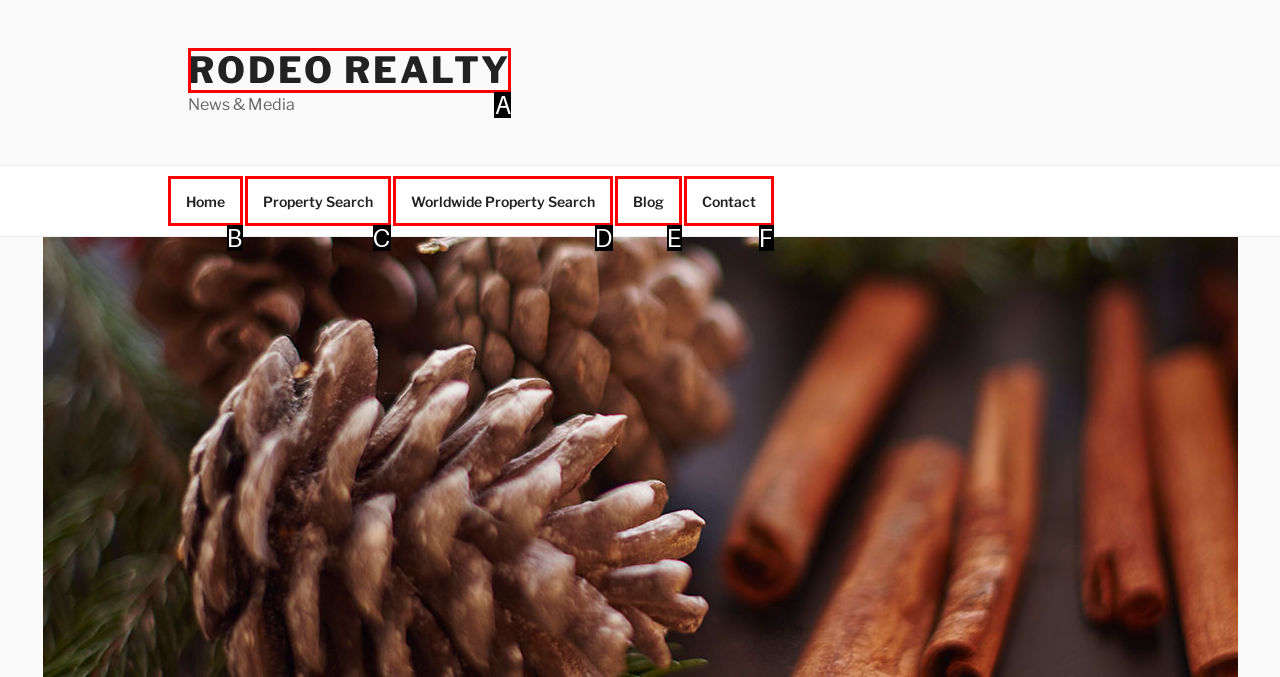Identify the UI element that corresponds to this description: Worldwide Property Search
Respond with the letter of the correct option.

D